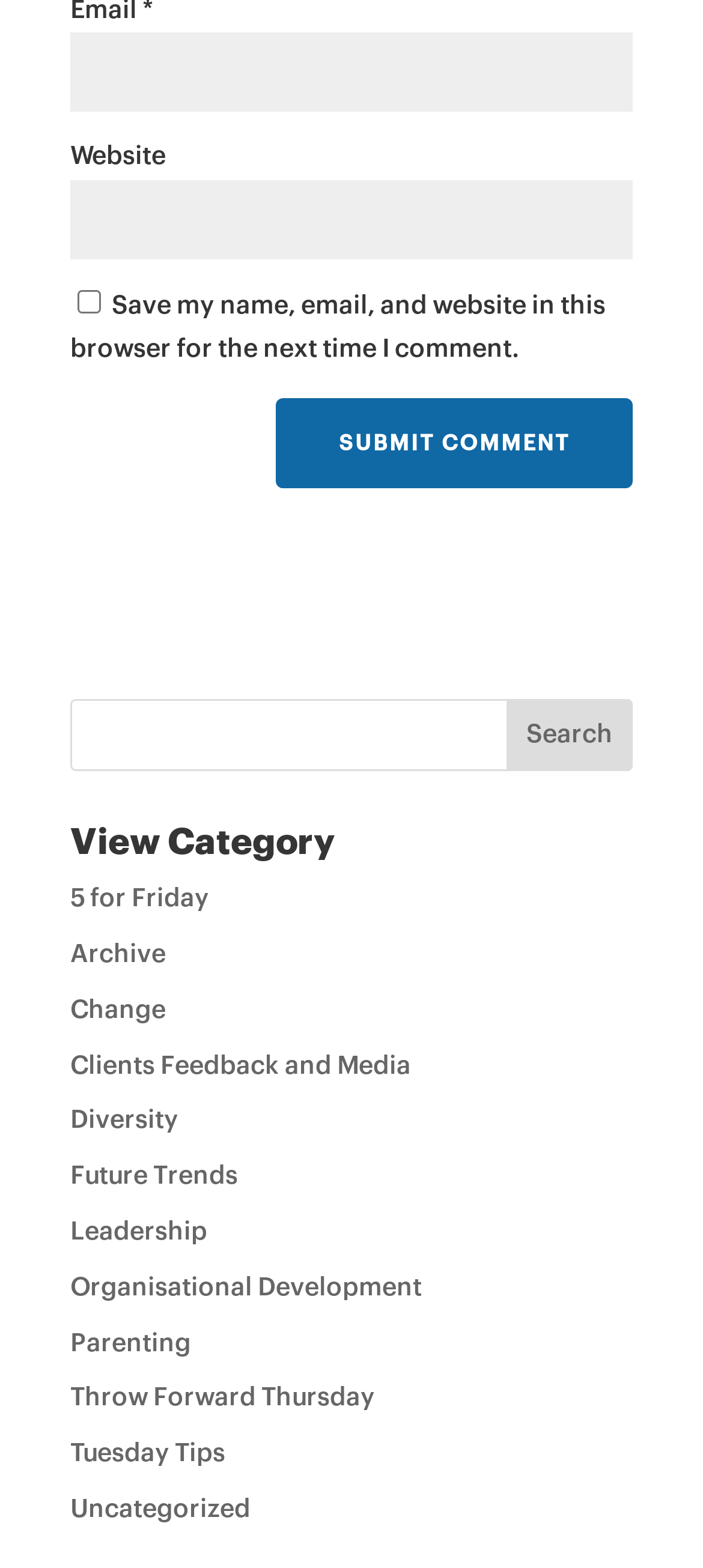What is the purpose of the checkbox?
Give a detailed explanation using the information visible in the image.

I analyzed the checkbox element and its label, and determined that its purpose is to save the user's name, email, and website in the browser for the next time they comment.